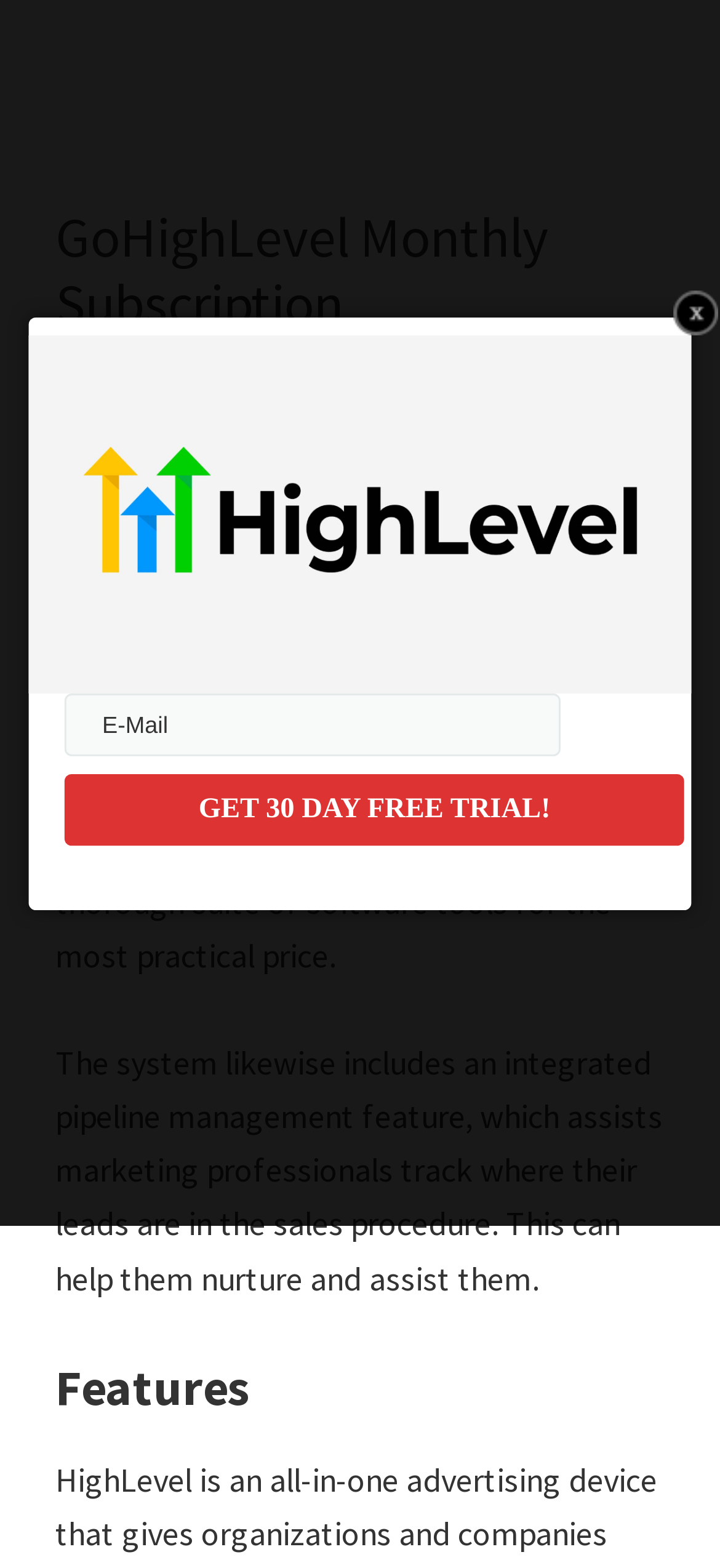Please provide a brief answer to the following inquiry using a single word or phrase:
What is the call-to-action on the webpage?

GET 30 DAY FREE TRIAL!